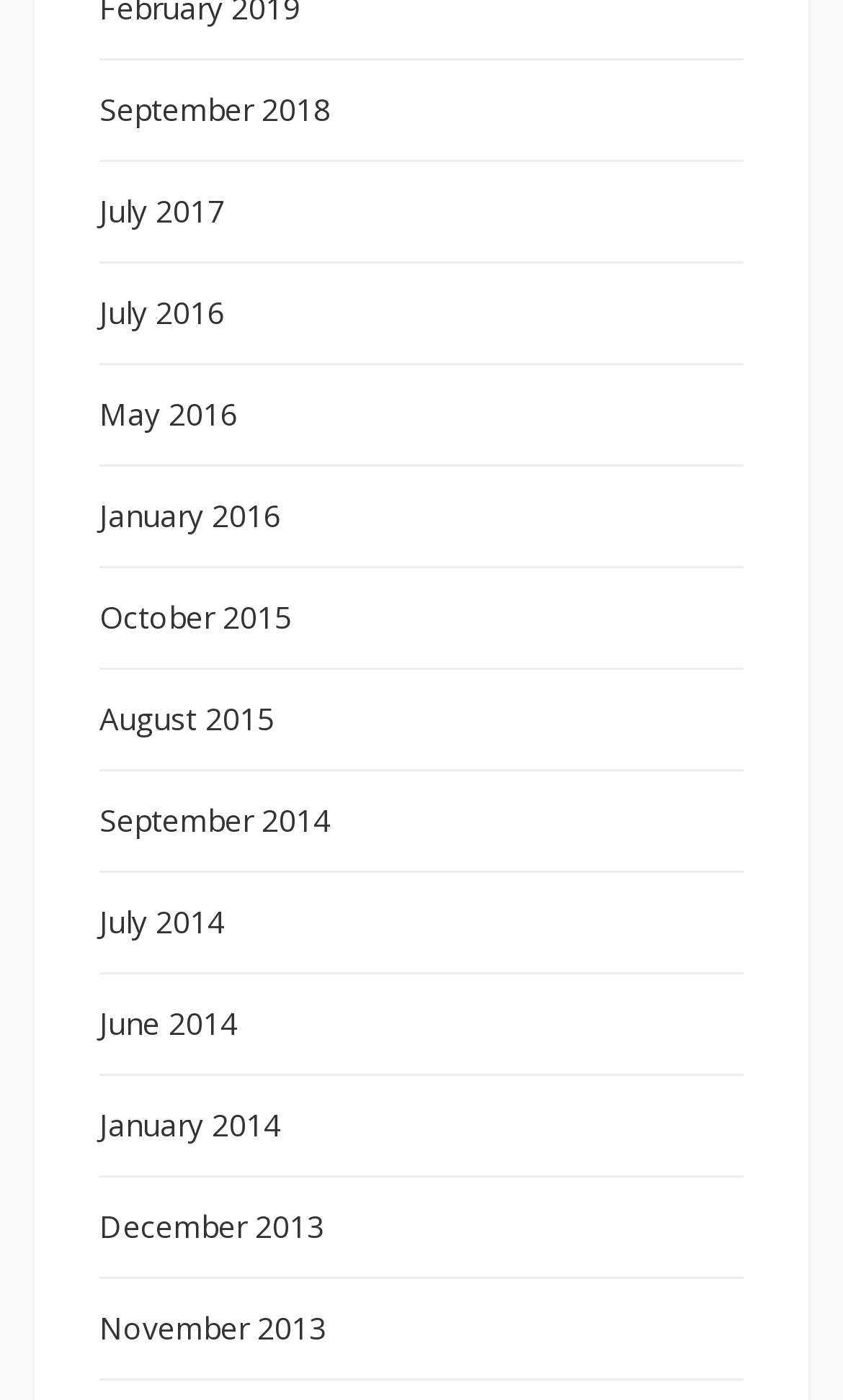Examine the image and give a thorough answer to the following question:
How many links are from the year 2016?

I examined the list of links on the webpage and found that there are two links from the year 2016, which are 'July 2016' and 'May 2016'.